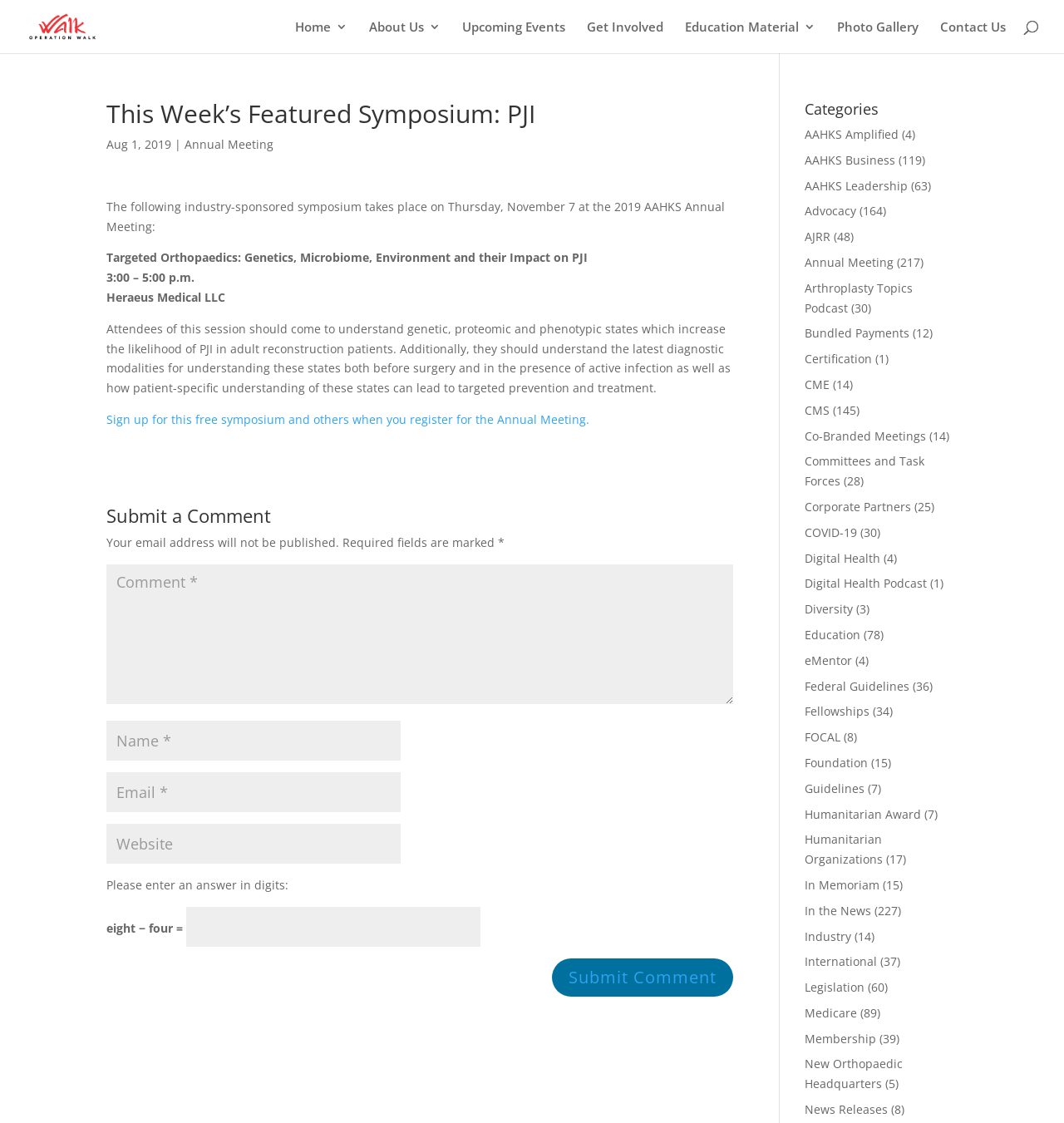Can you show the bounding box coordinates of the region to click on to complete the task described in the instruction: "Submit a comment"?

[0.1, 0.451, 0.689, 0.474]